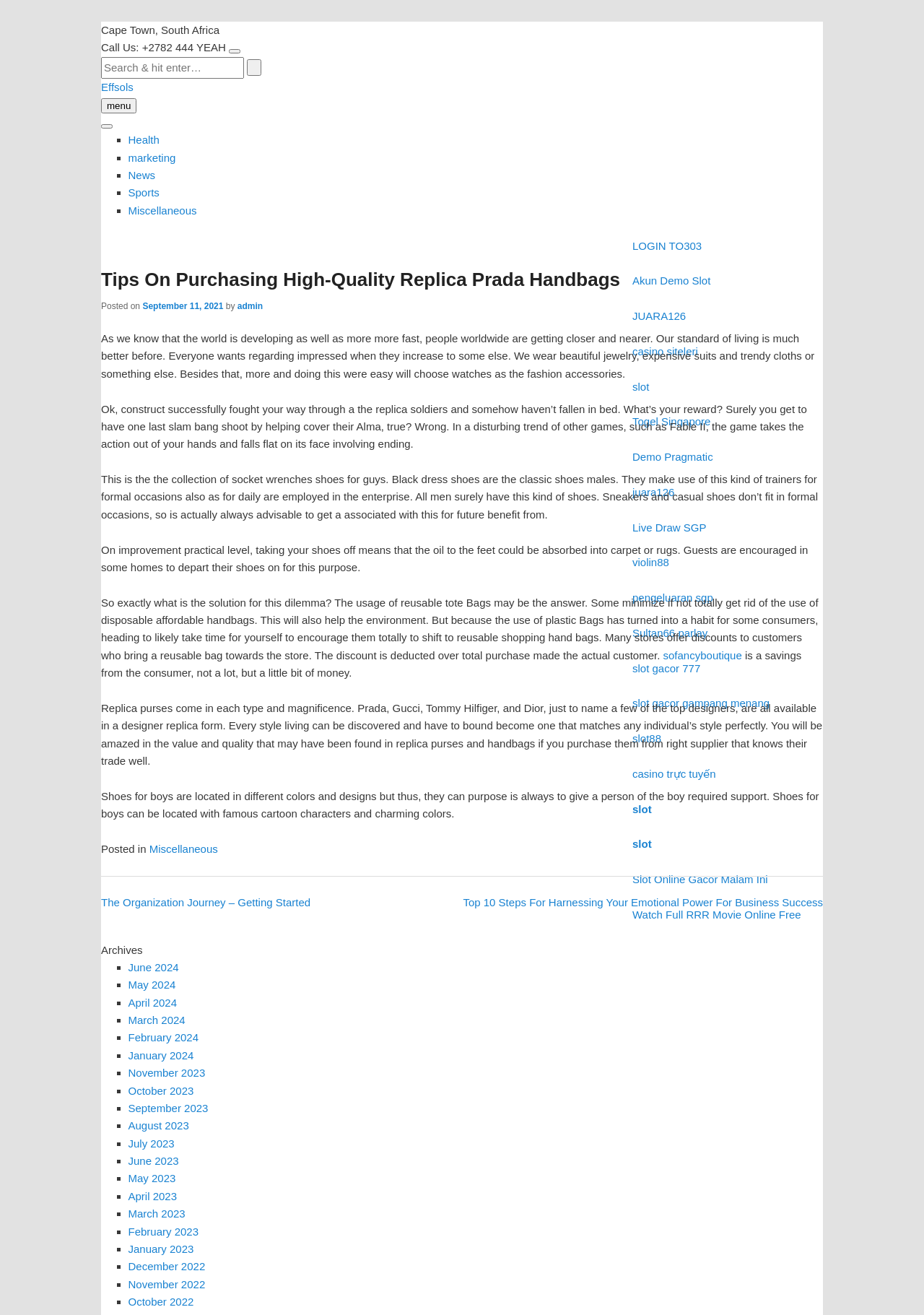Could you highlight the region that needs to be clicked to execute the instruction: "Login to the website"?

[0.684, 0.182, 0.76, 0.191]